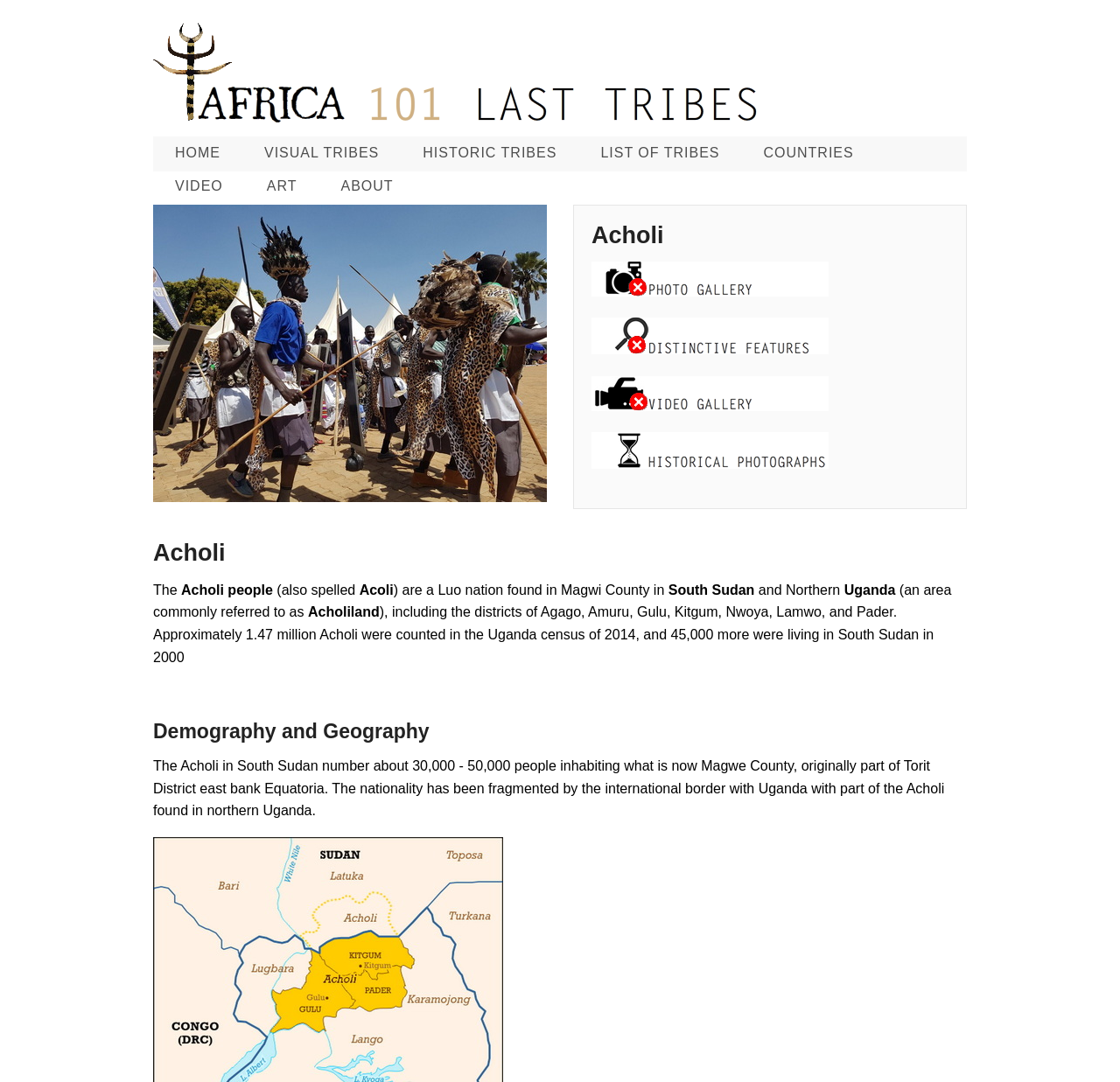Determine the coordinates of the bounding box that should be clicked to complete the instruction: "View the image of Acholi people". The coordinates should be represented by four float numbers between 0 and 1: [left, top, right, bottom].

[0.137, 0.189, 0.488, 0.464]